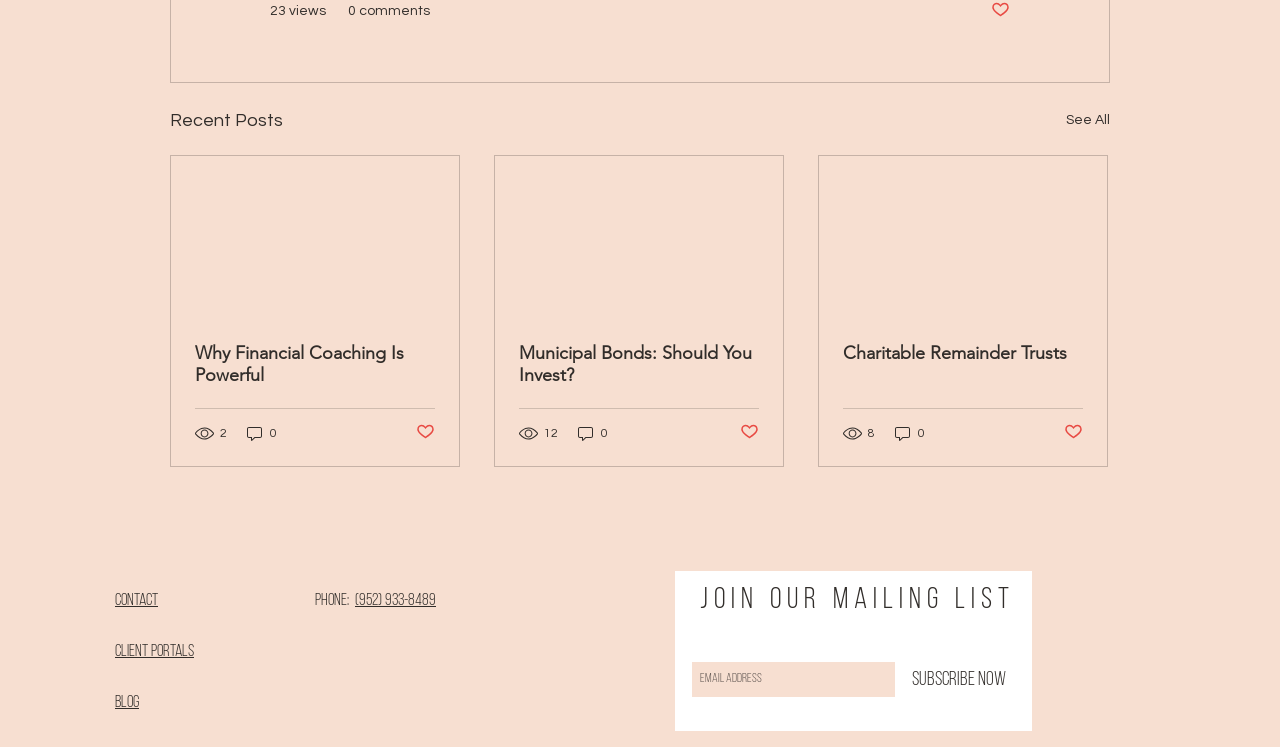Using the given element description, provide the bounding box coordinates (top-left x, top-left y, bottom-right x, bottom-right y) for the corresponding UI element in the screenshot: See All

[0.833, 0.142, 0.867, 0.181]